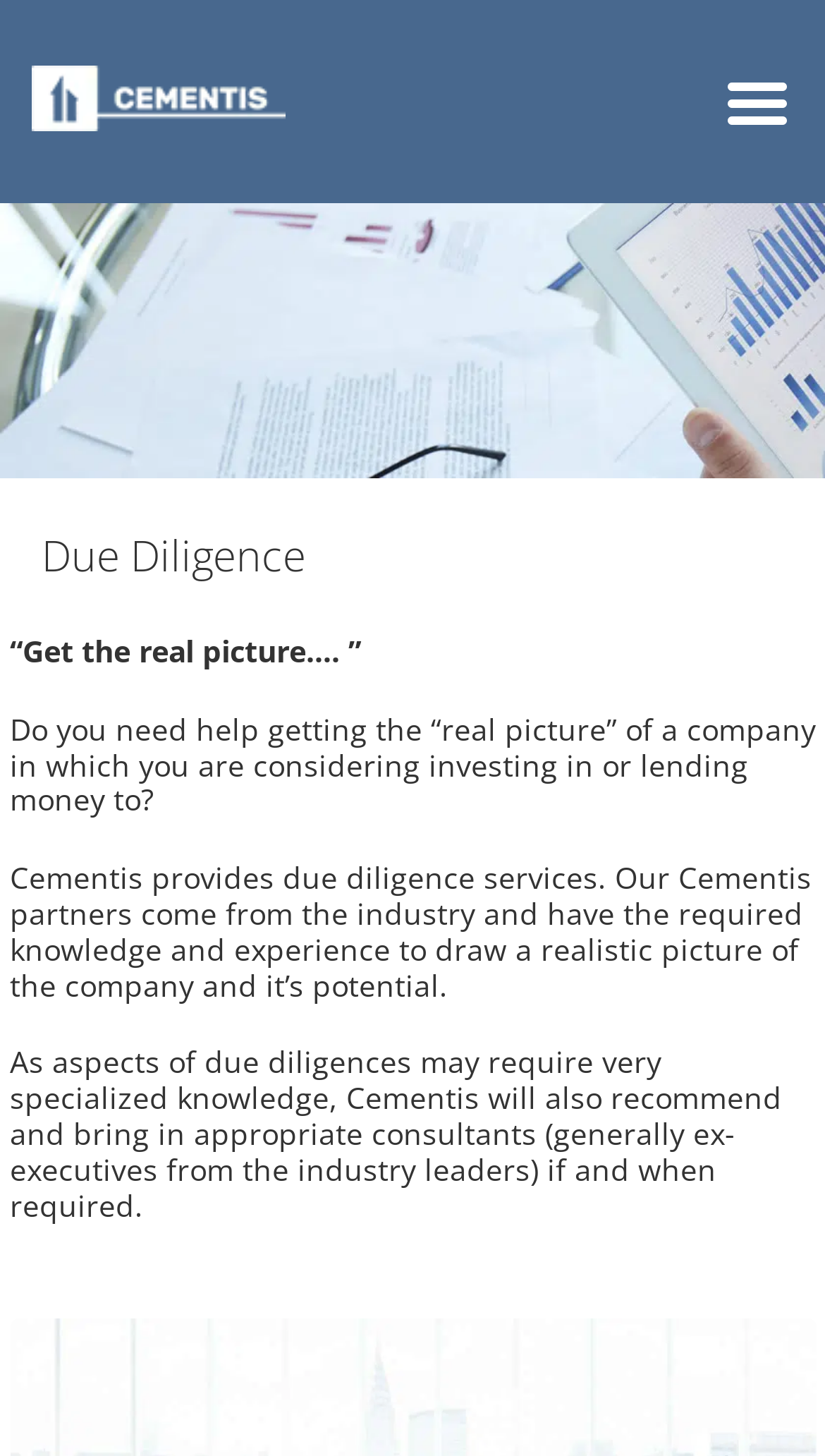Why may Cementis recommend consultants?
Provide a well-explained and detailed answer to the question.

The webpage states that as aspects of due diligence may require very specialized knowledge, Cementis will also recommend and bring in appropriate consultants if and when required, implying that the consultants are brought in to provide specialized knowledge.